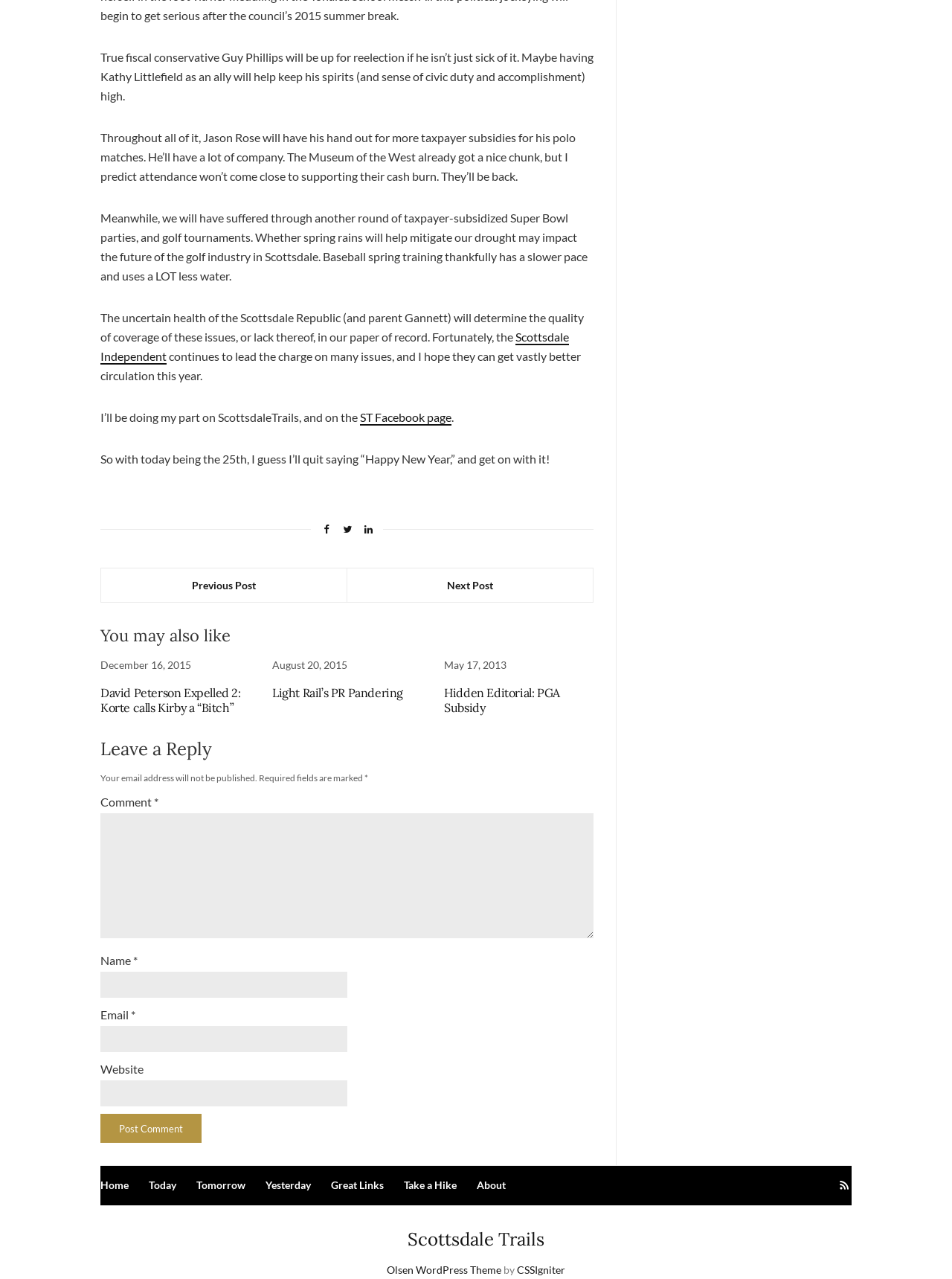Please indicate the bounding box coordinates of the element's region to be clicked to achieve the instruction: "Enter a comment in the 'Comment' field". Provide the coordinates as four float numbers between 0 and 1, i.e., [left, top, right, bottom].

[0.105, 0.636, 0.624, 0.734]